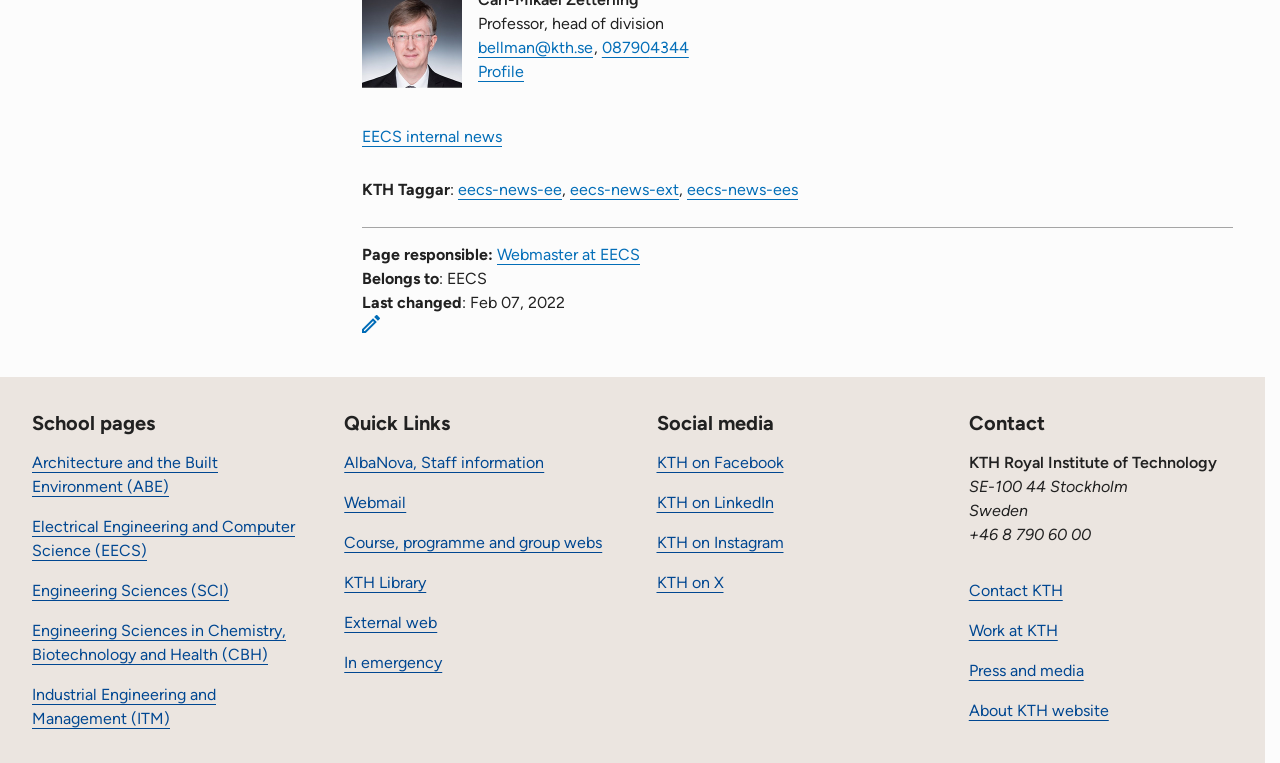Identify the bounding box coordinates of the clickable section necessary to follow the following instruction: "Contact KTH". The coordinates should be presented as four float numbers from 0 to 1, i.e., [left, top, right, bottom].

[0.757, 0.761, 0.83, 0.786]